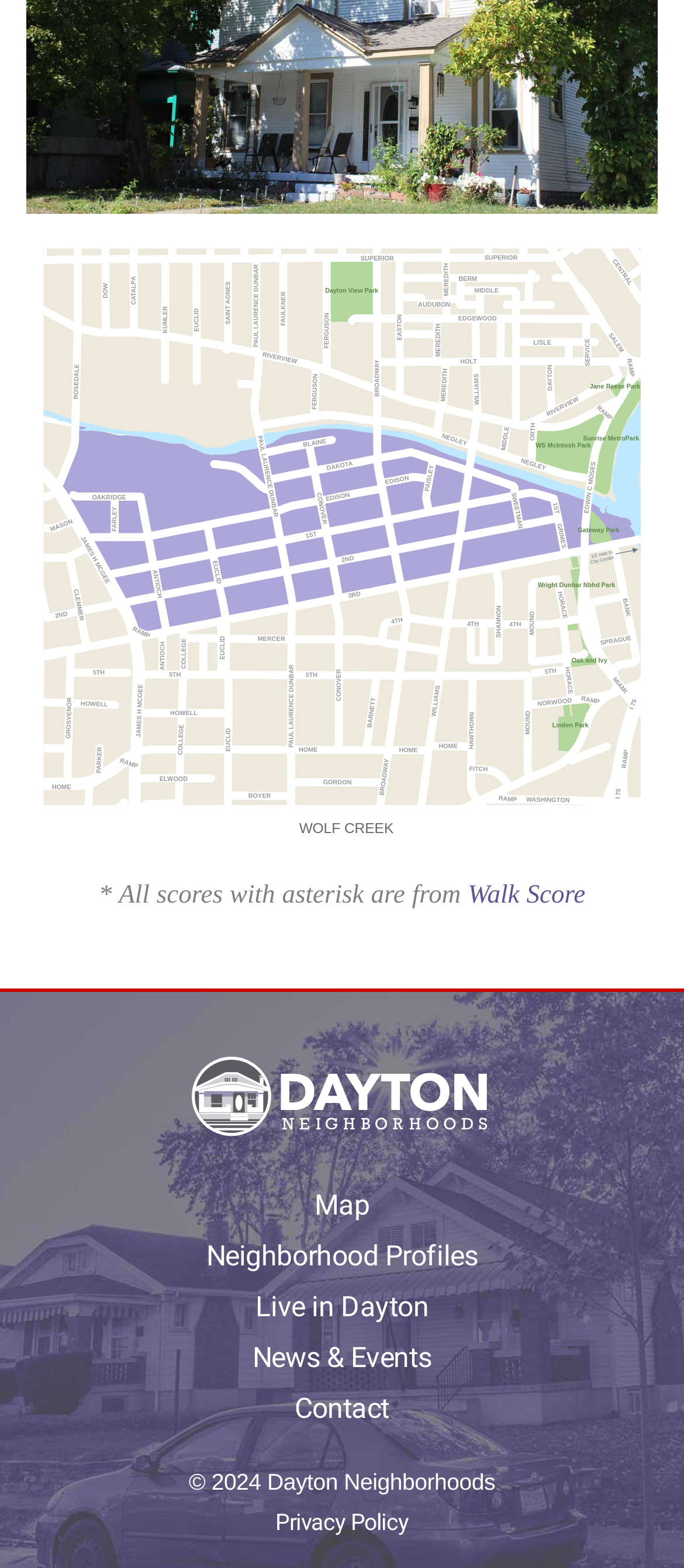Can you show the bounding box coordinates of the region to click on to complete the task described in the instruction: "Select the Site navigation"?

None